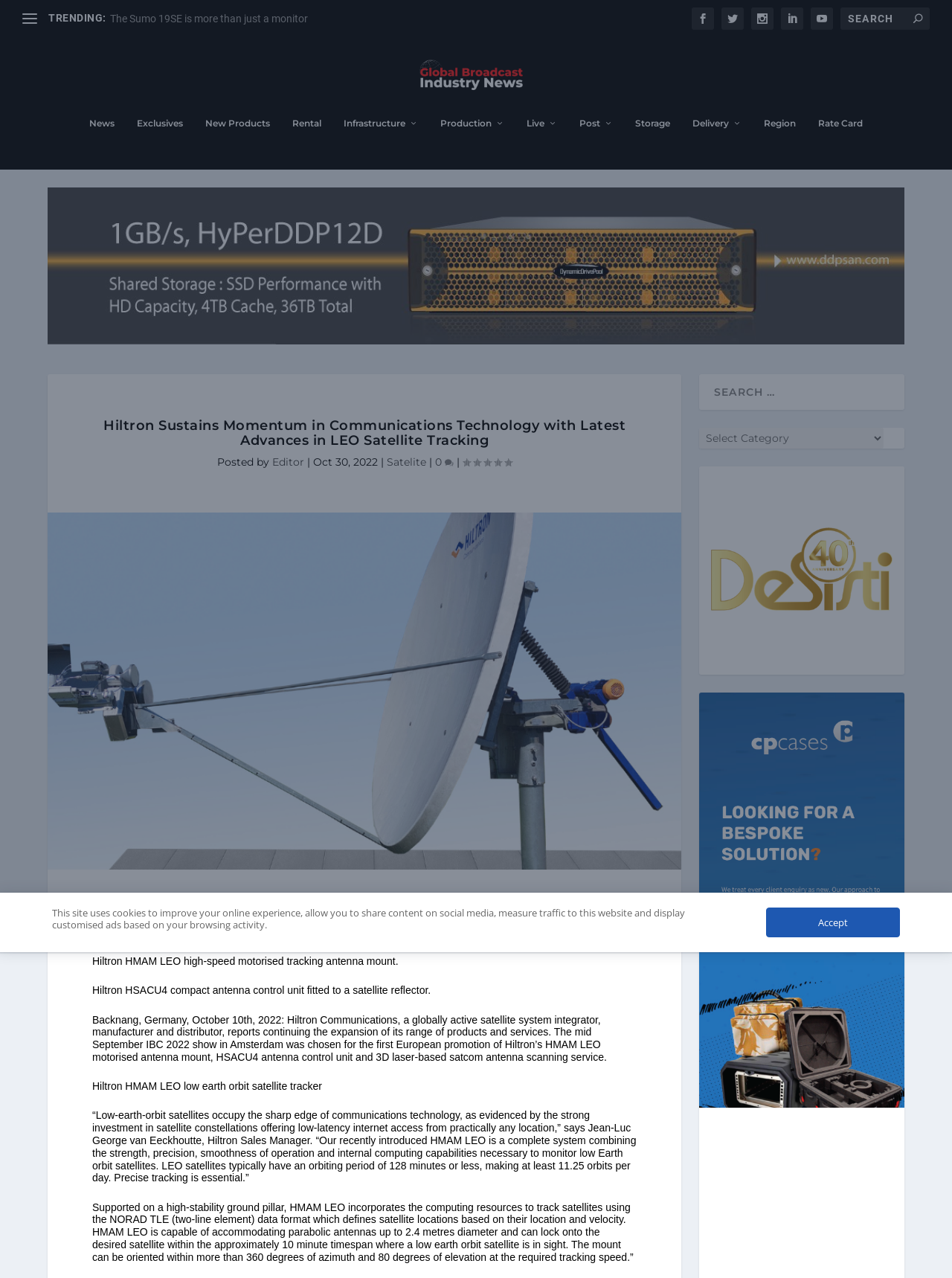How many images are in the article?
Give a single word or phrase answer based on the content of the image.

2